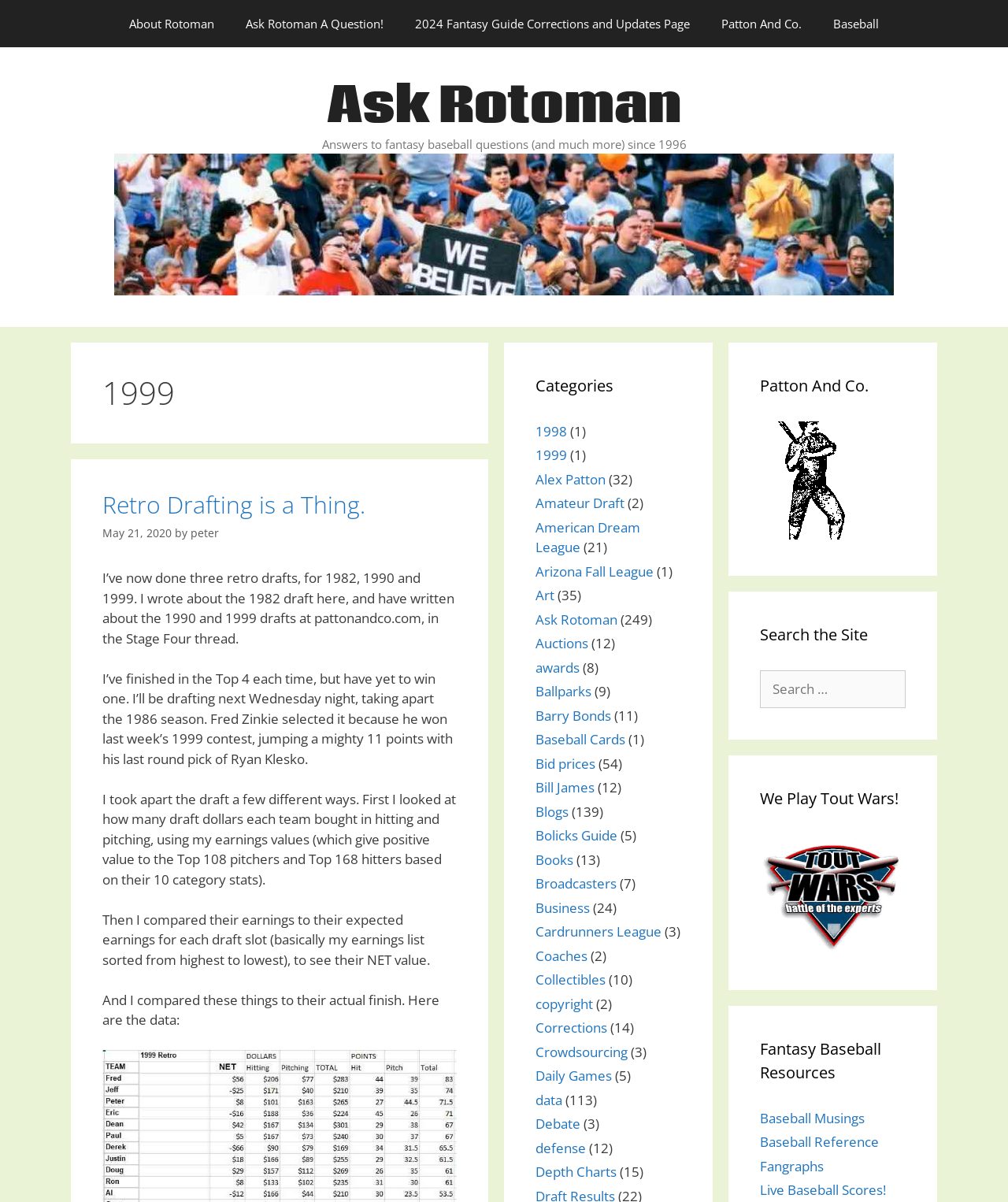What is the purpose of the 'Categories' section?
Provide a fully detailed and comprehensive answer to the question.

The 'Categories' section appears to be a list of topics or categories related to fantasy baseball, with links to each category. The presence of numbers in parentheses next to each category suggests that it may be a count of the number of articles or posts related to that category.